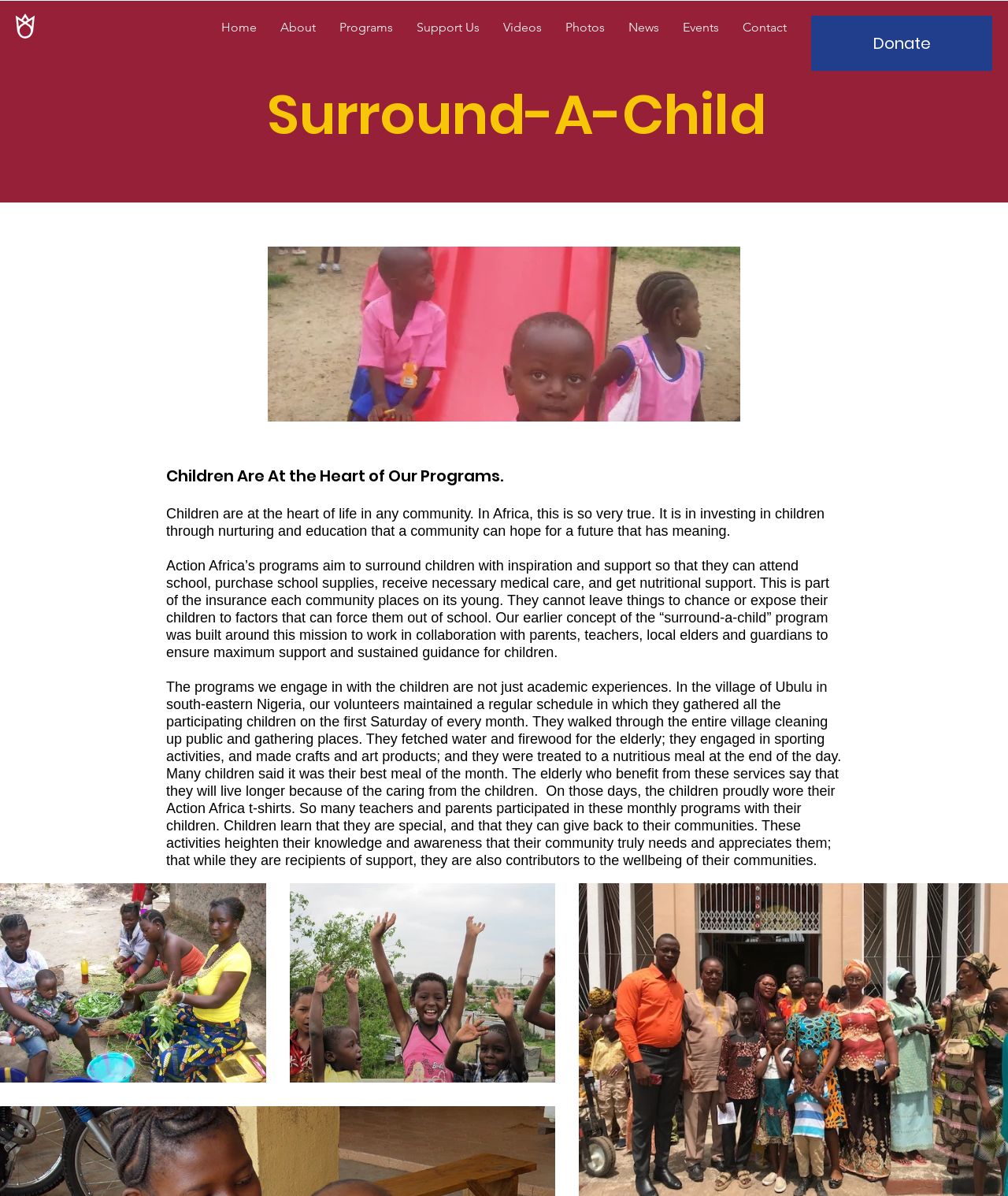How often did the volunteers gather the children in the village of Ubulu?
Respond to the question with a well-detailed and thorough answer.

The frequency of the volunteers gathering the children in the village of Ubulu can be found in the text 'They maintained a regular schedule in which they gathered all the participating children on the first Saturday of every month.' which indicates that the gathering happened on the first Saturday of every month.